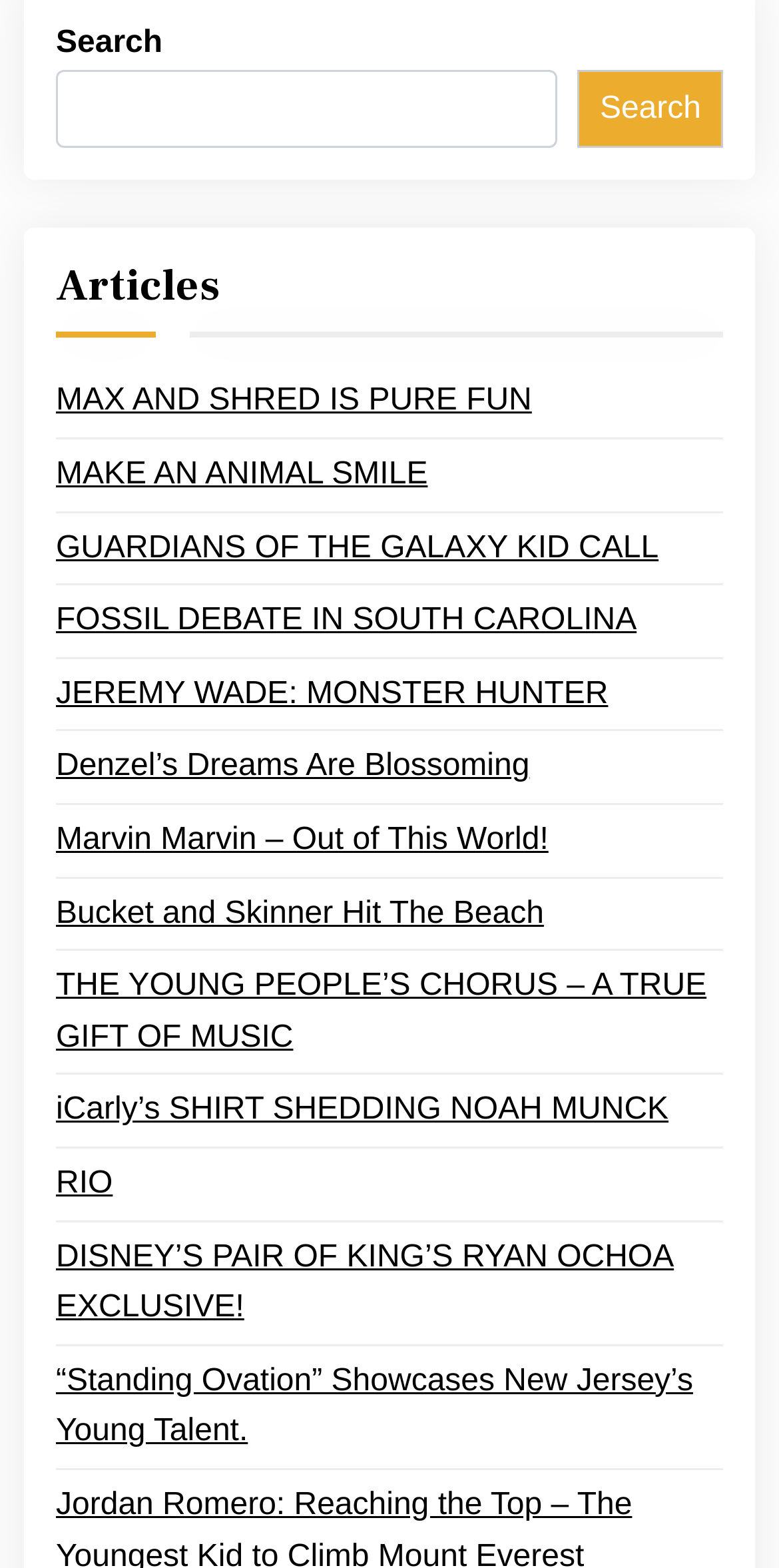Use a single word or phrase to respond to the question:
What type of content is displayed on this webpage?

Article links